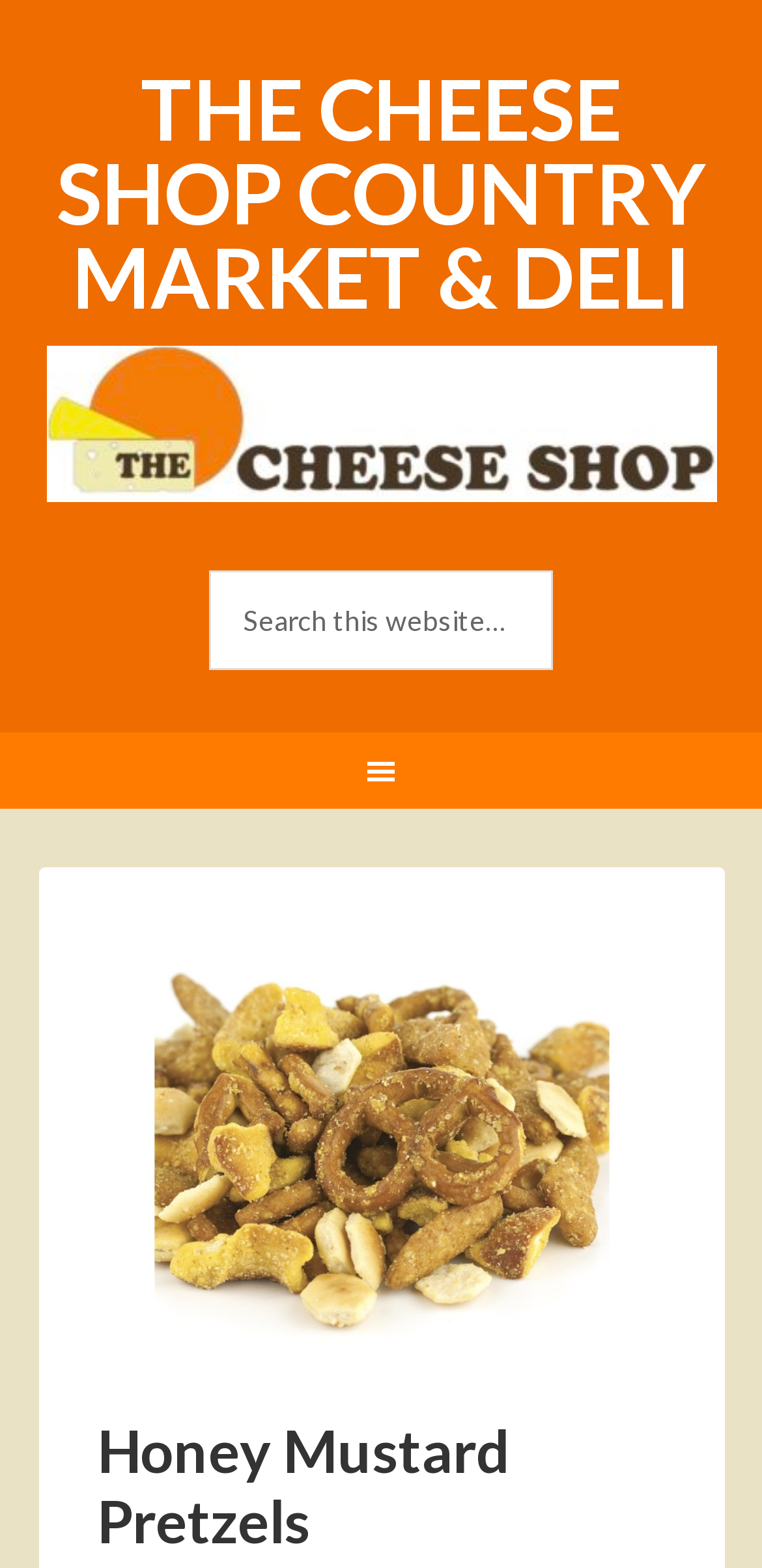What is the function of the button next to the search box?
Answer the question based on the image using a single word or a brief phrase.

To submit the search query